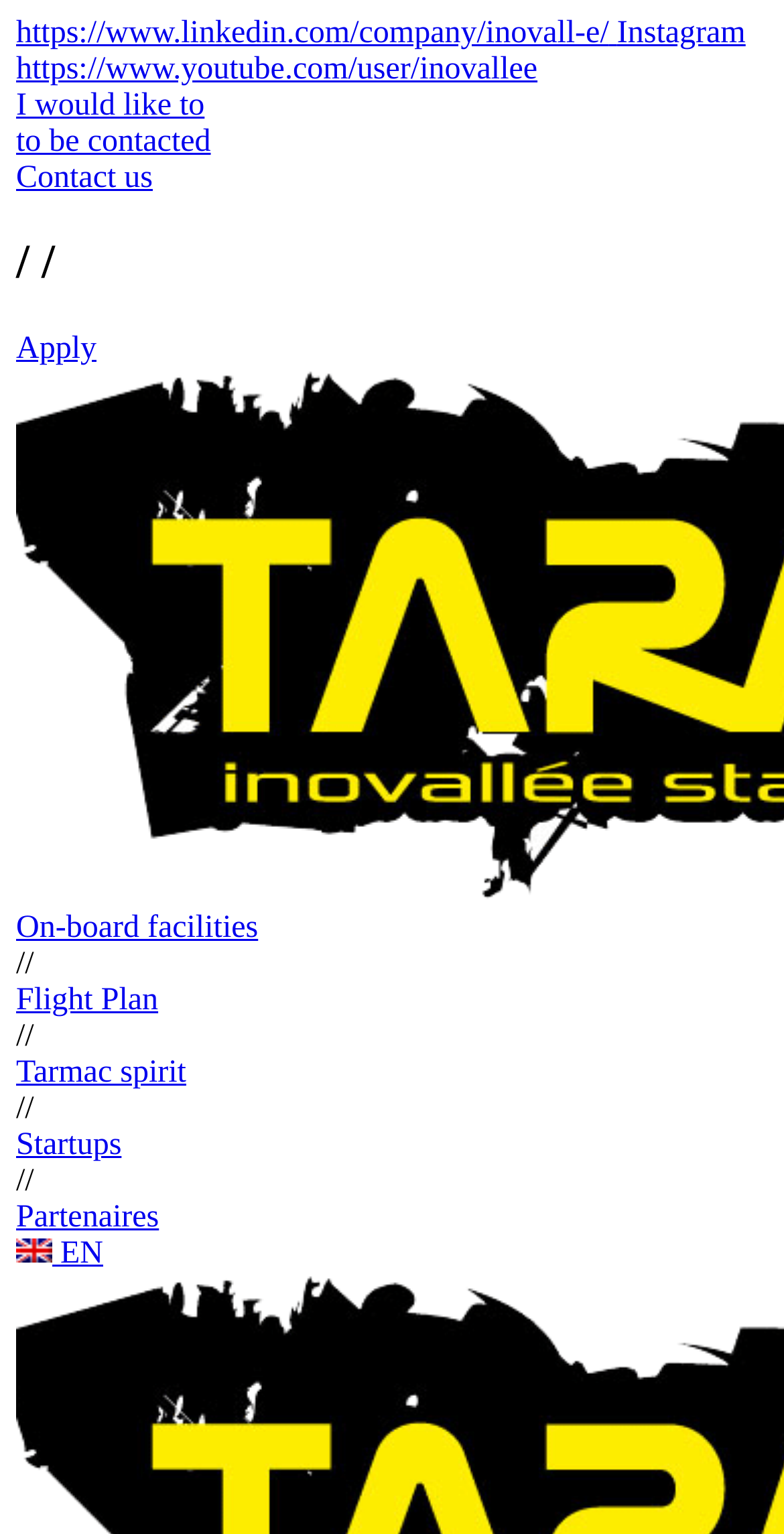Please analyze the image and give a detailed answer to the question:
How many buttons are on the webpage?

I counted four buttons on the webpage, each with a '//' description. They are likely used for navigation or to perform specific actions on the webpage.